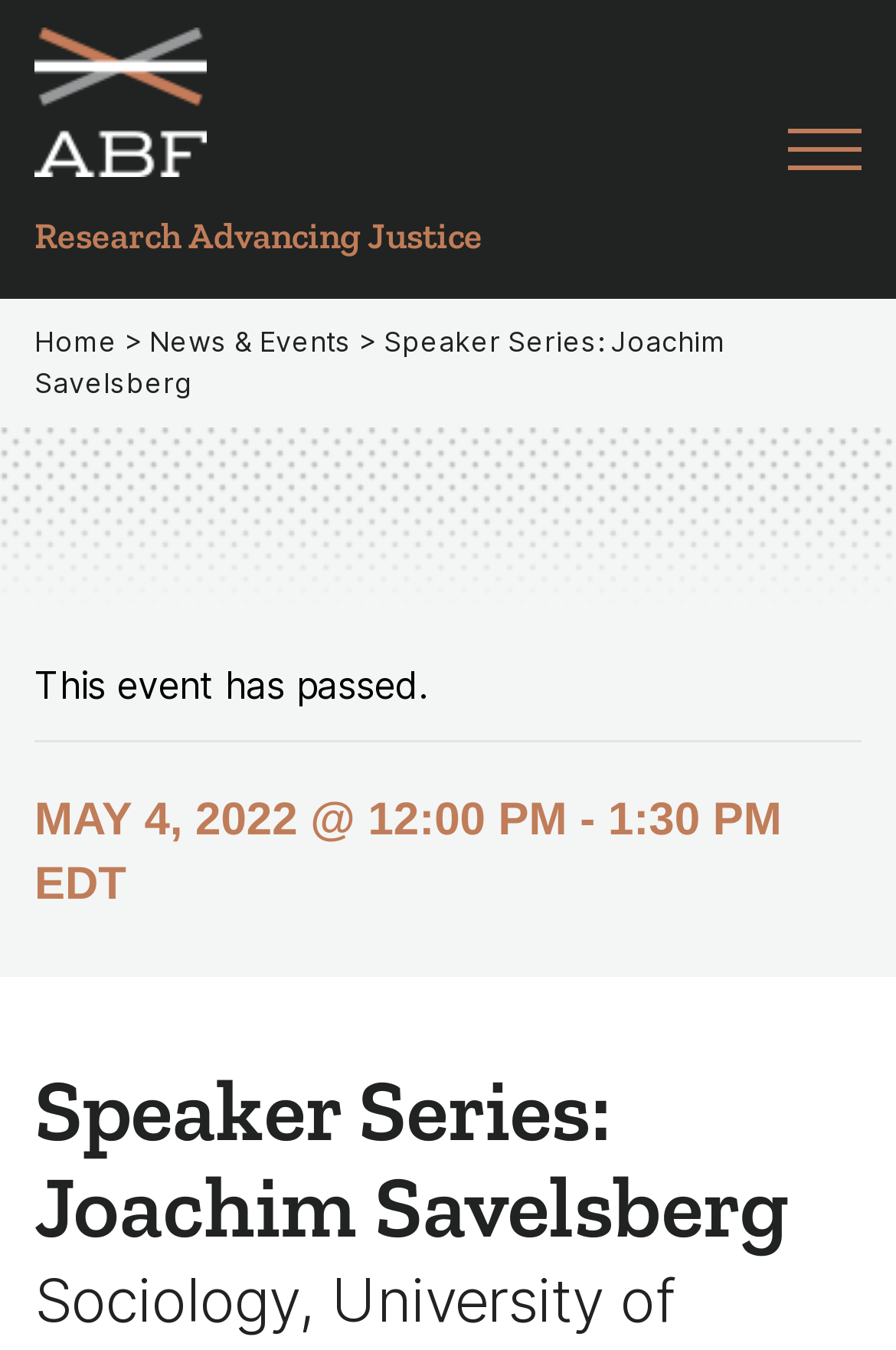Please provide a comprehensive answer to the question based on the screenshot: What is the status of the event?

I found the answer by looking at the text 'This event has passed.' which indicates that the event has already taken place.